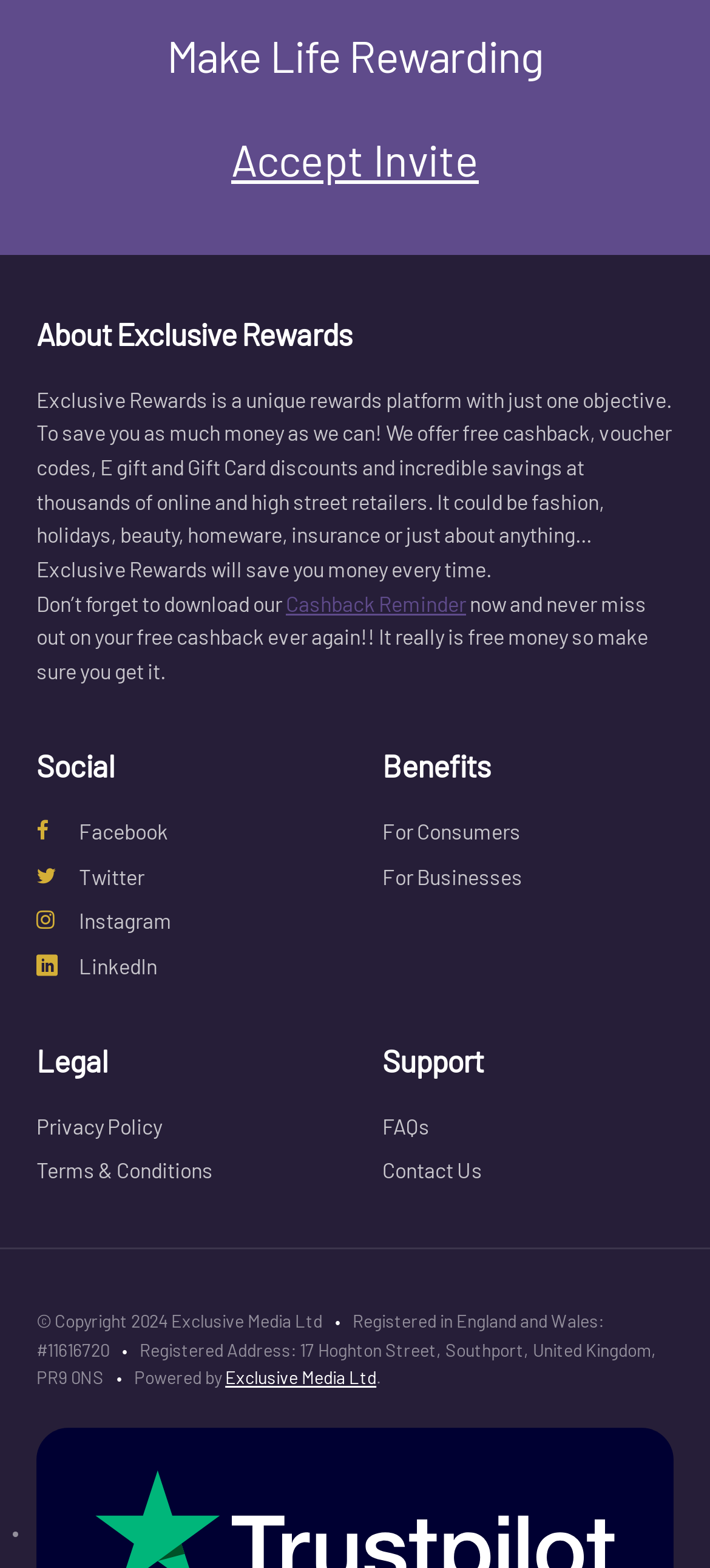Determine the bounding box coordinates of the clickable element necessary to fulfill the instruction: "Visit Facebook page". Provide the coordinates as four float numbers within the 0 to 1 range, i.e., [left, top, right, bottom].

[0.051, 0.522, 0.237, 0.538]